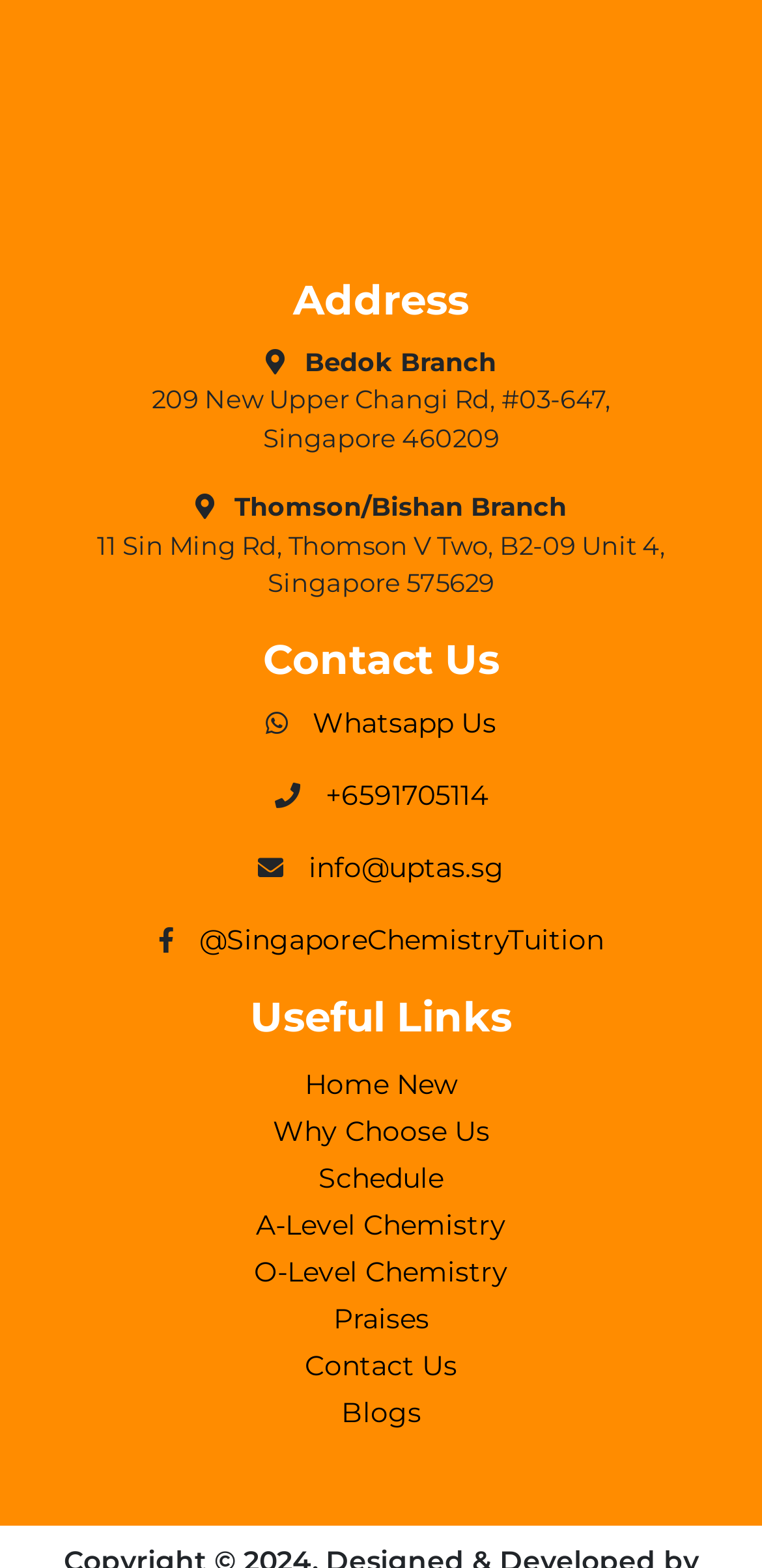What is the address of Bedok Branch?
Please ensure your answer to the question is detailed and covers all necessary aspects.

I found the address of Bedok Branch by looking at the StaticText elements under the 'Address' heading. The address is composed of three parts: '209 New Upper Changi Rd, #03-647,' and 'Singapore 460209'. These parts are located in close proximity to each other, indicating that they form a single address.